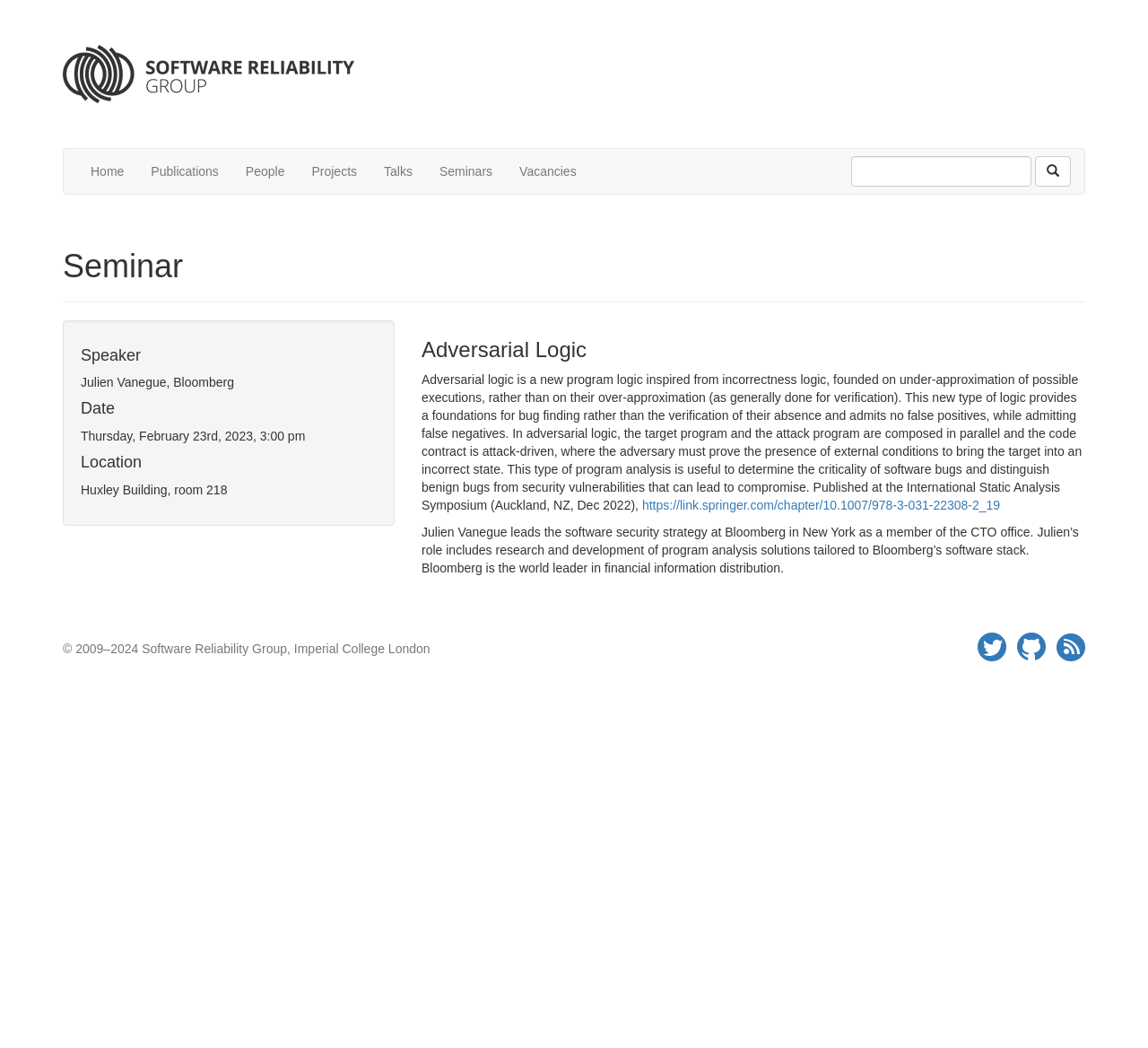Please identify the bounding box coordinates of the area that needs to be clicked to fulfill the following instruction: "Read the publication at International Static Analysis Symposium."

[0.559, 0.475, 0.871, 0.489]